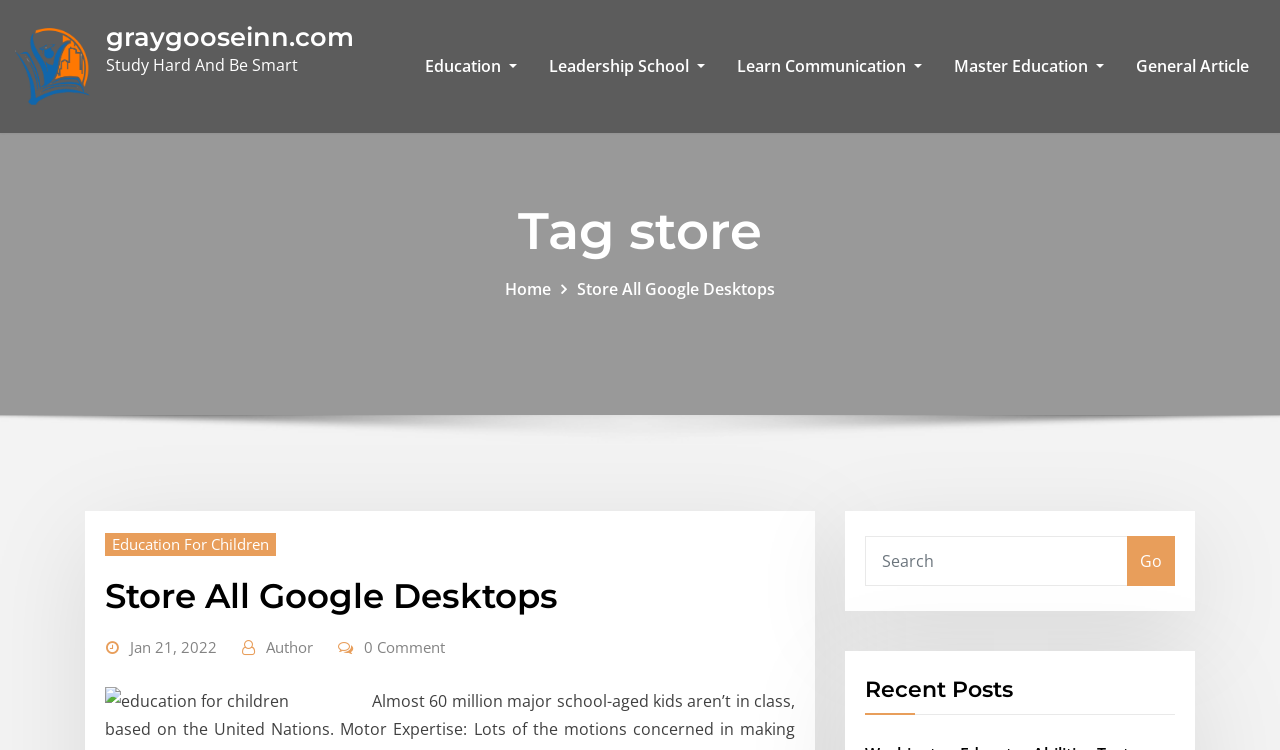Specify the bounding box coordinates for the region that must be clicked to perform the given instruction: "Check email at hr@realtyron.com".

None